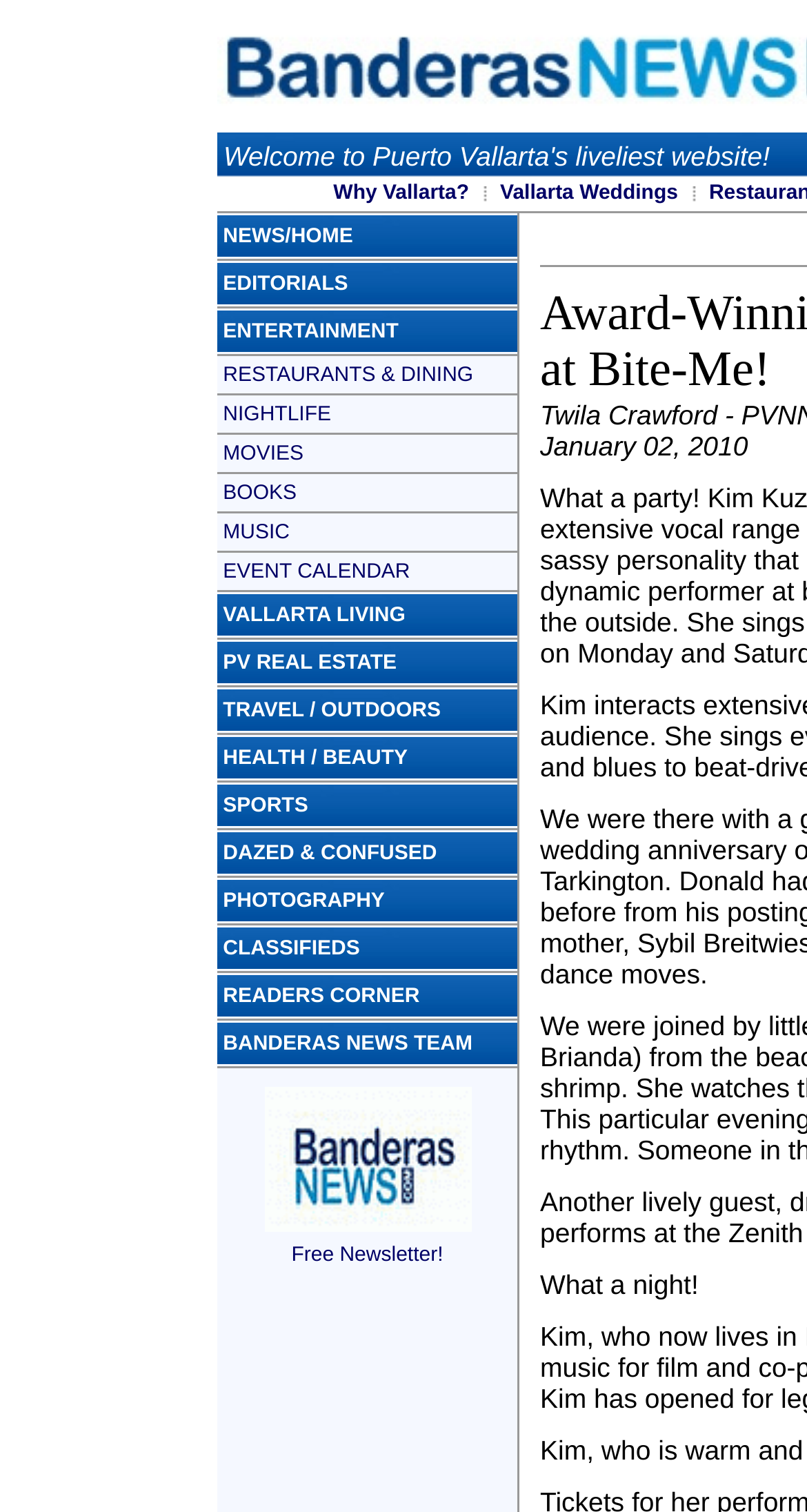Examine the image carefully and respond to the question with a detailed answer: 
What is the category of the link 'RESTAURANTS & DINING'?

The link 'RESTAURANTS & DINING' is categorized under dining, as it is related to food and restaurants.